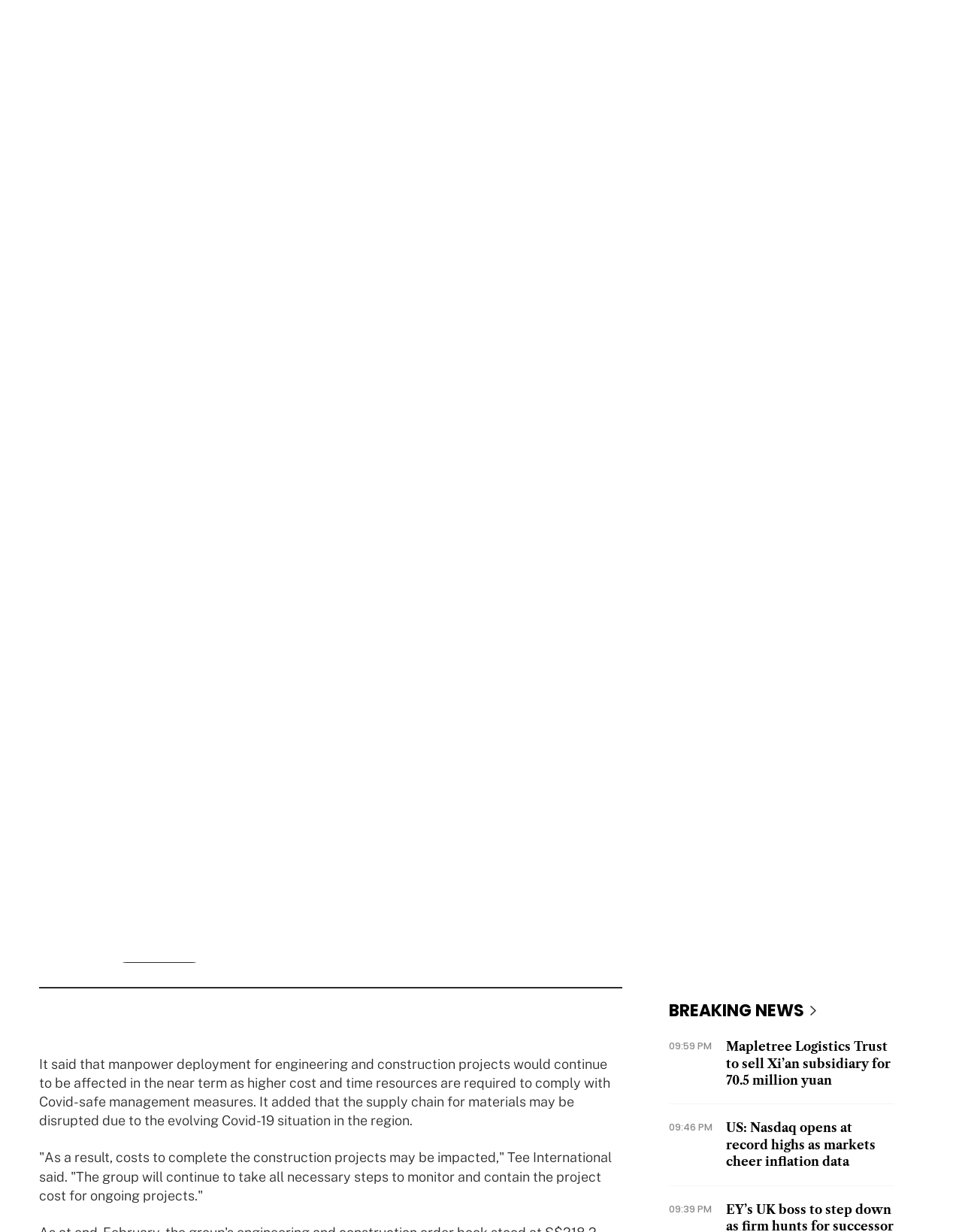What is the reason for the slowdown of project progression?
Please answer the question as detailed as possible.

The answer can be found in the StaticText 'The higher net loss came as revenue fell by more than half to S$46.7 million for the three months, from S$100.6 million a year earlier. The company said this was mainly due to substantial completion of a major project and slowdown of project progression due to Covid-19.' which states that the slowdown of project progression is due to Covid-19.